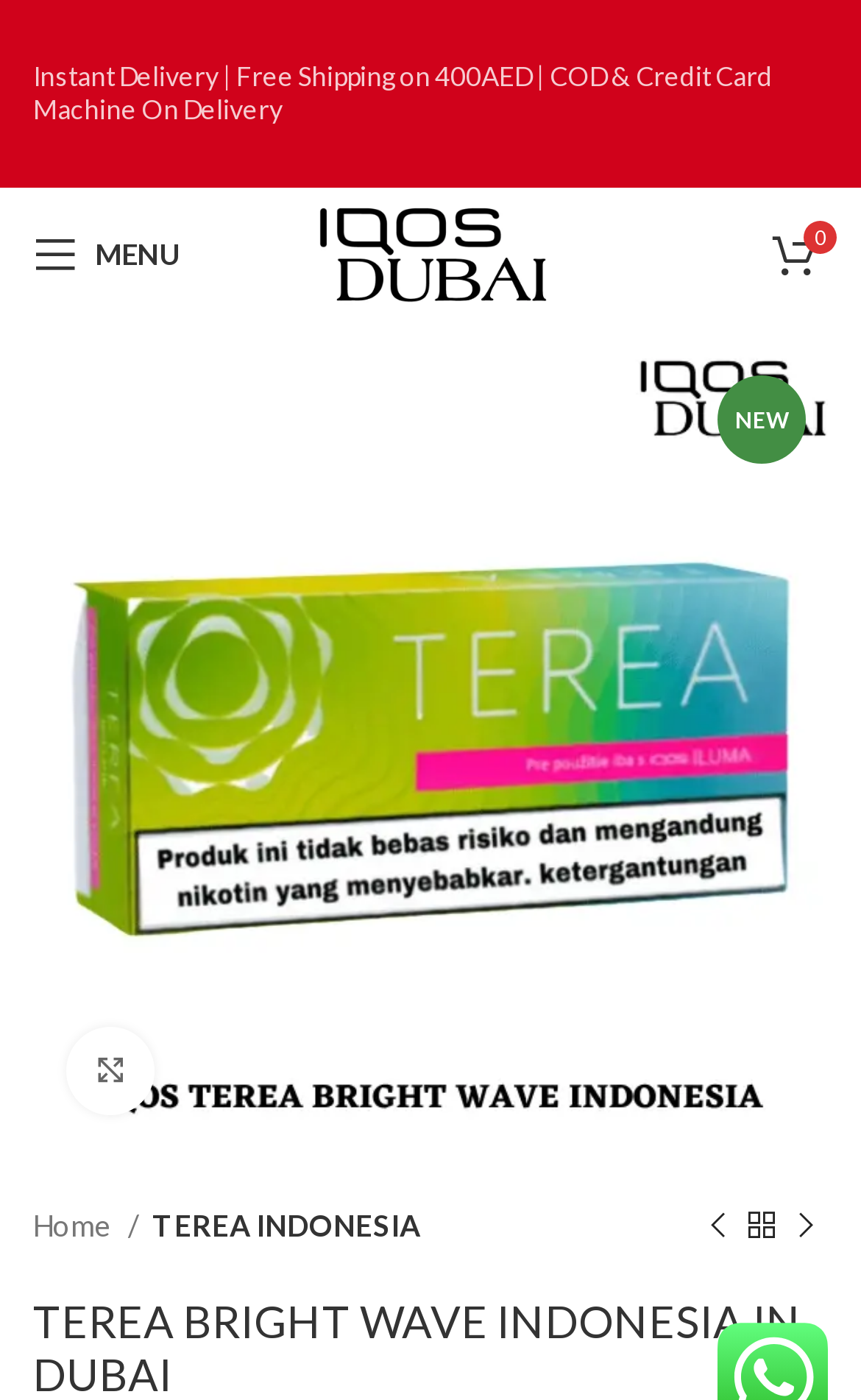Locate the bounding box coordinates of the item that should be clicked to fulfill the instruction: "Click to enlarge".

[0.077, 0.733, 0.179, 0.797]